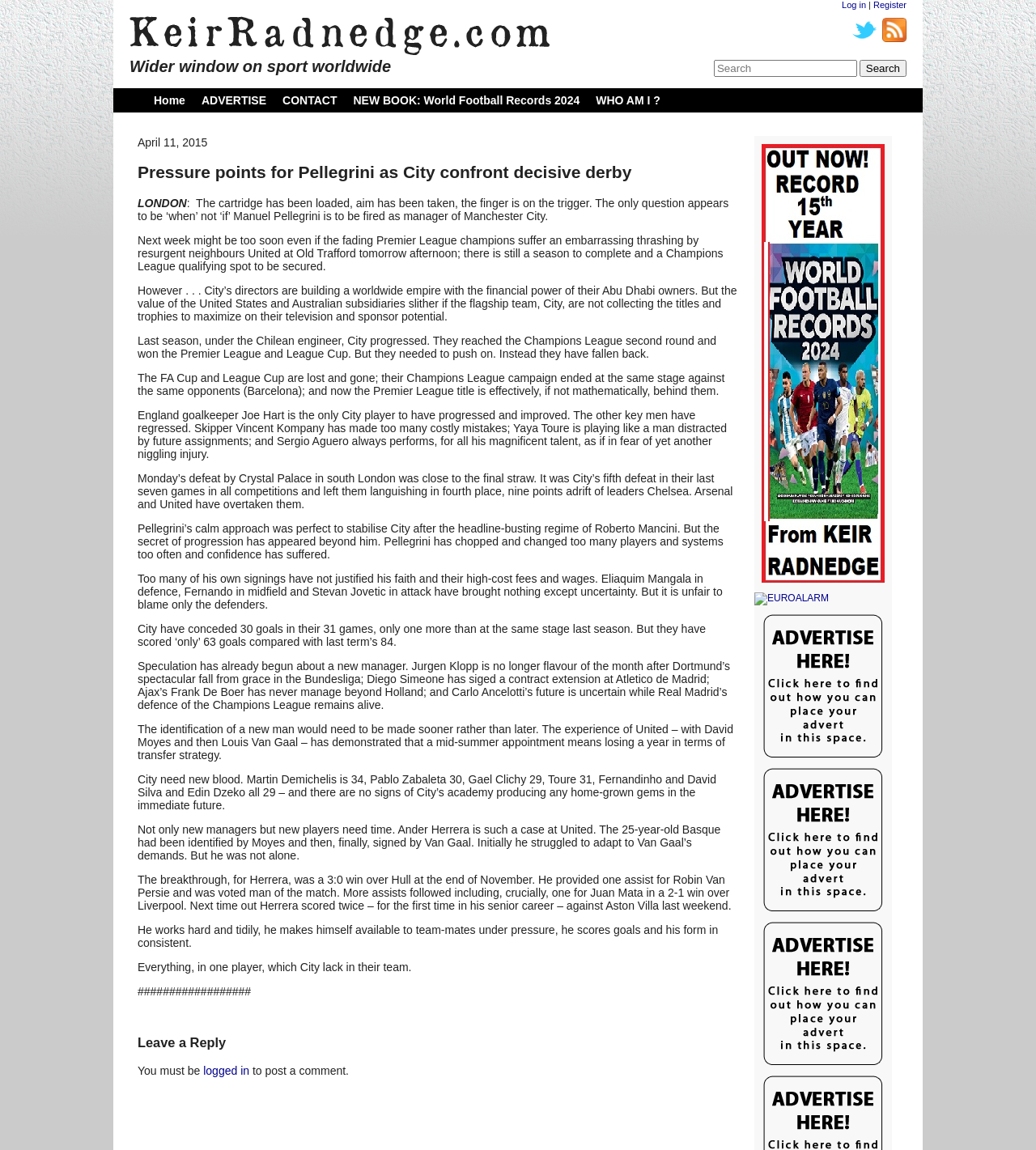What is the name of the website?
Please answer the question with as much detail and depth as you can.

The website's name is obtained from the link element with the text 'KeirRadnedge.com' at the top of the webpage.